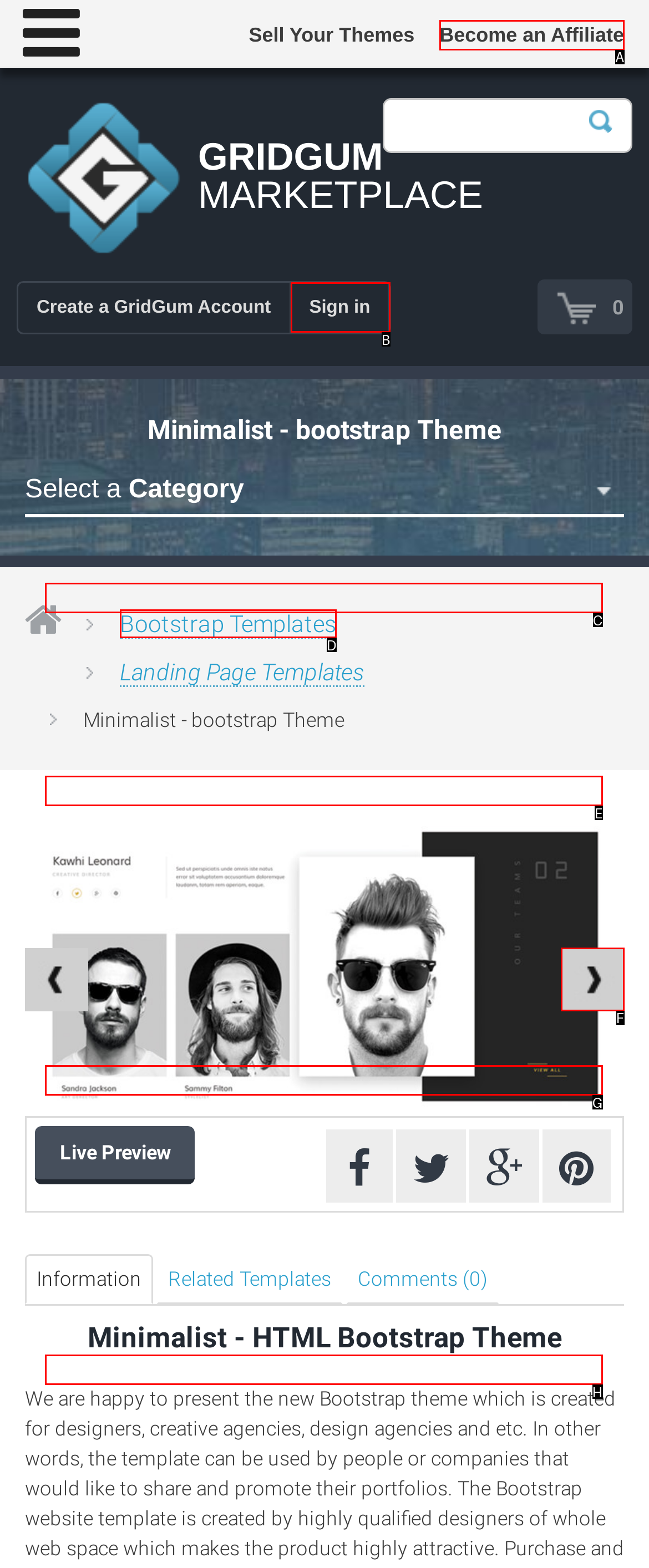Tell me which one HTML element I should click to complete the following instruction: Sign in
Answer with the option's letter from the given choices directly.

B